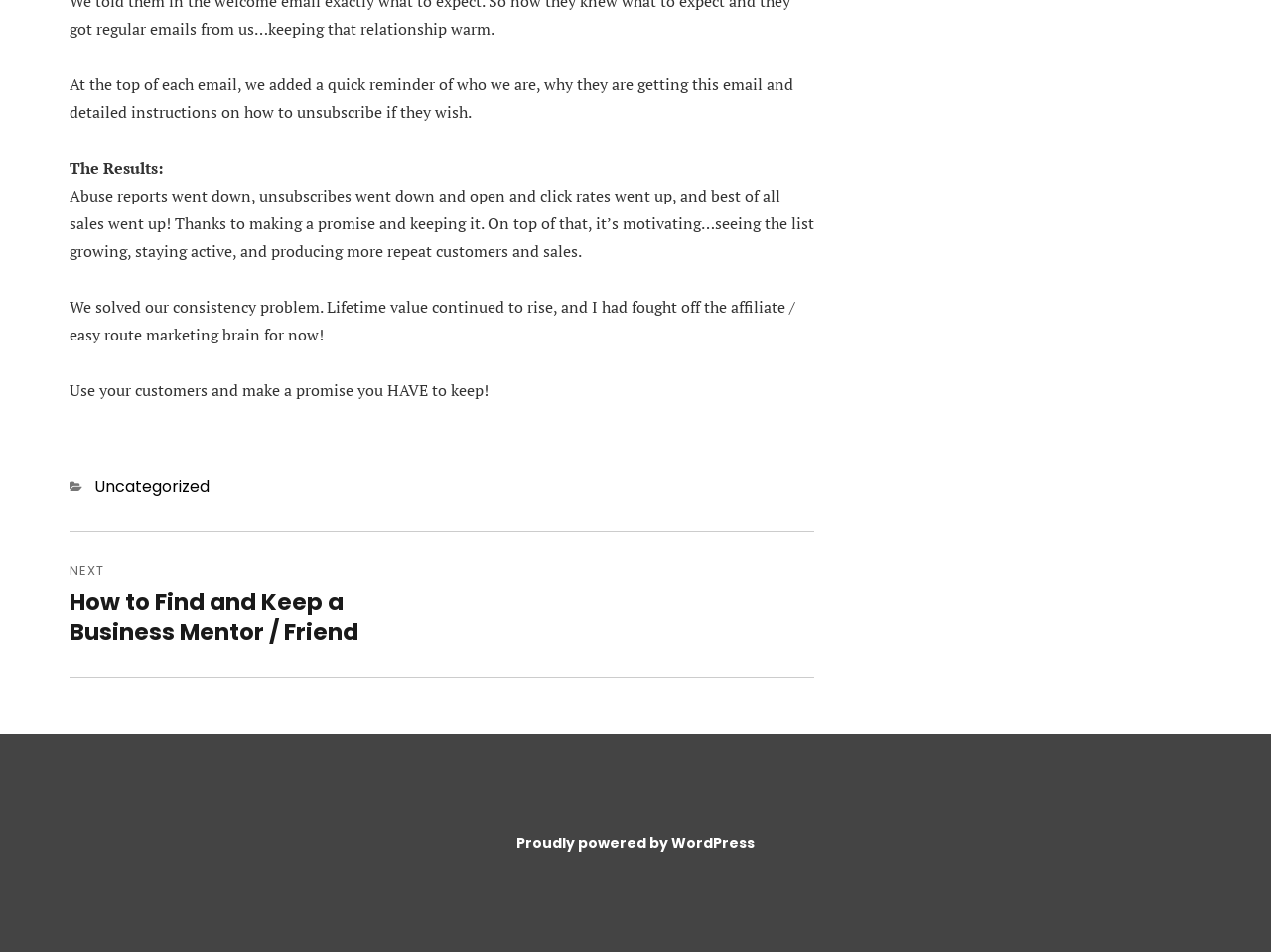What platform is the website built on?
Please describe in detail the information shown in the image to answer the question.

The website is built on WordPress, as indicated by the 'Proudly powered by WordPress' link at the bottom of the webpage.